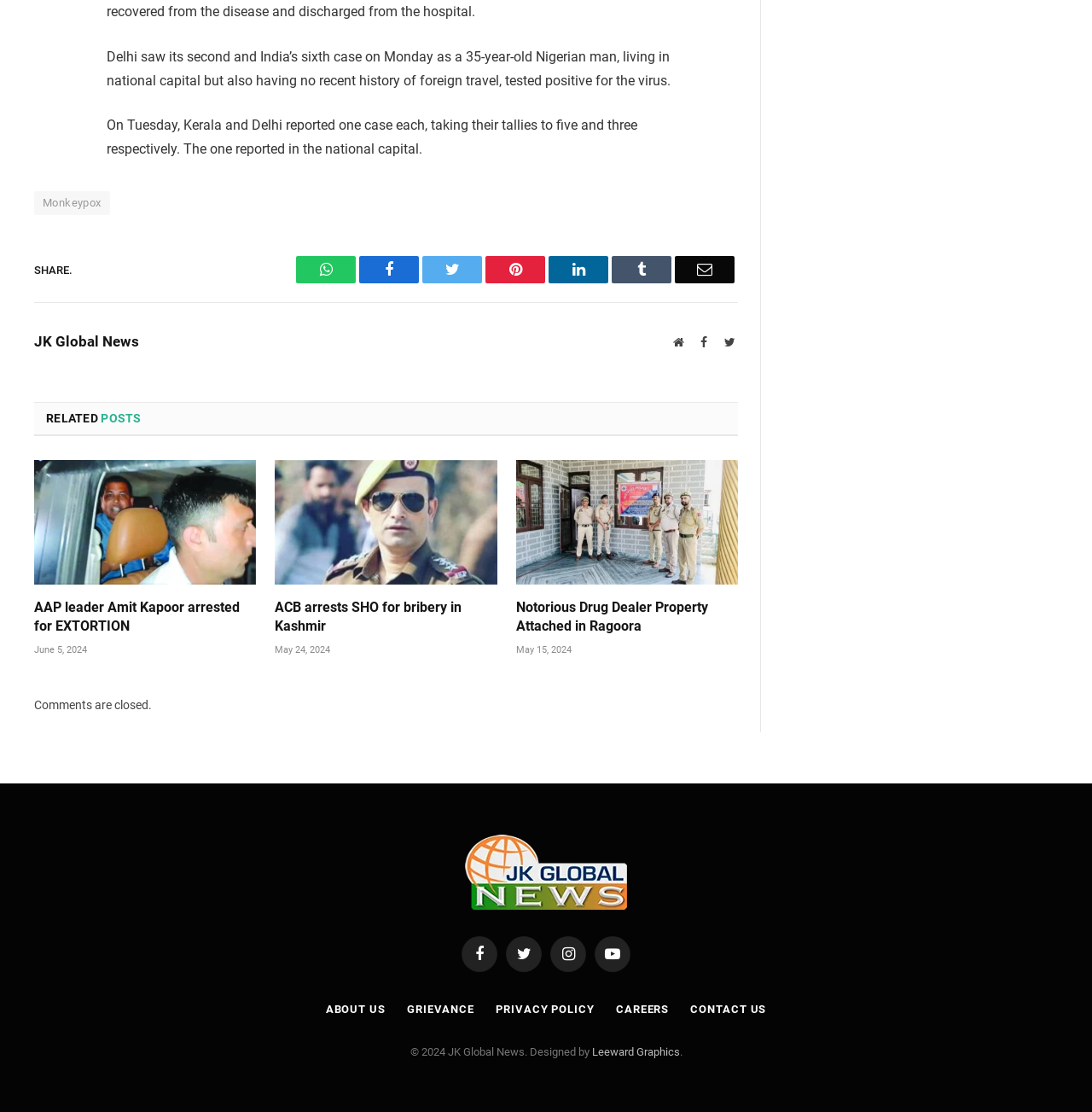Identify the bounding box for the UI element described as: "Contact Us". Ensure the coordinates are four float numbers between 0 and 1, formatted as [left, top, right, bottom].

[0.632, 0.901, 0.702, 0.913]